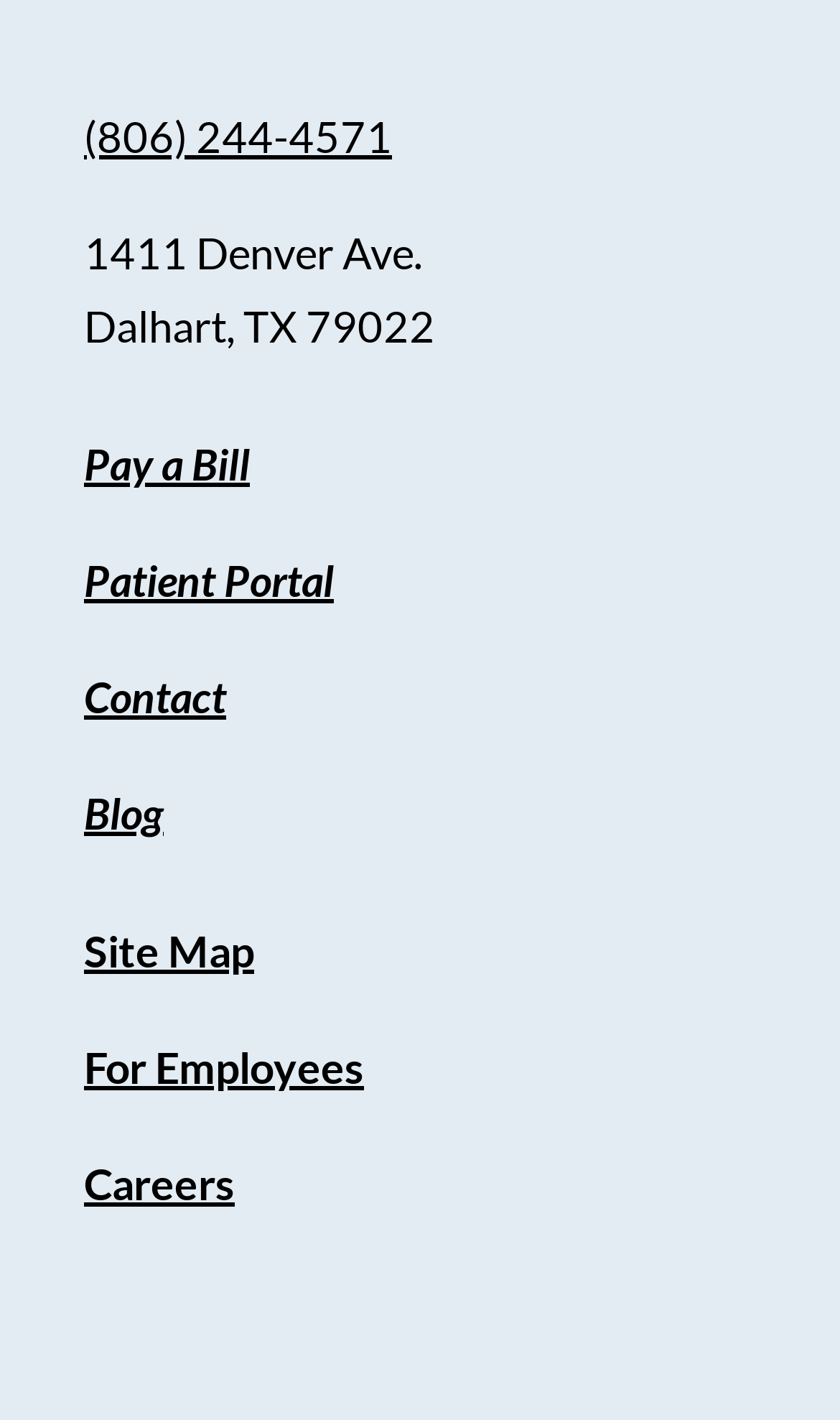Please determine the bounding box coordinates of the area that needs to be clicked to complete this task: 'Call the phone number'. The coordinates must be four float numbers between 0 and 1, formatted as [left, top, right, bottom].

[0.1, 0.078, 0.467, 0.114]